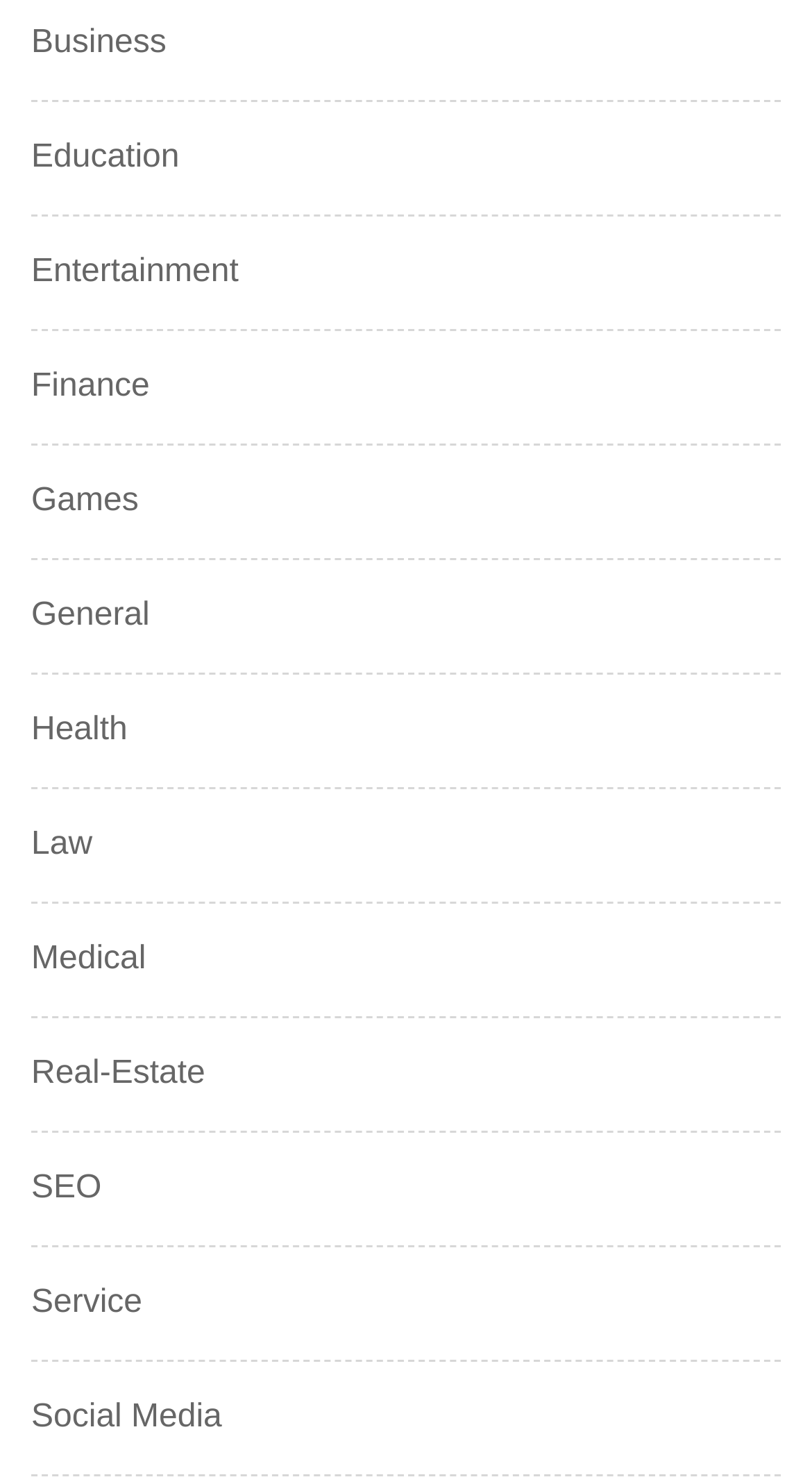Please study the image and answer the question comprehensively:
What are the categories listed on the webpage?

By examining the webpage, I noticed a list of links at the top, each representing a category. These categories include Business, Education, Entertainment, Finance, Games, General, Health, Law, Medical, Real-Estate, SEO, Service, and Social Media.